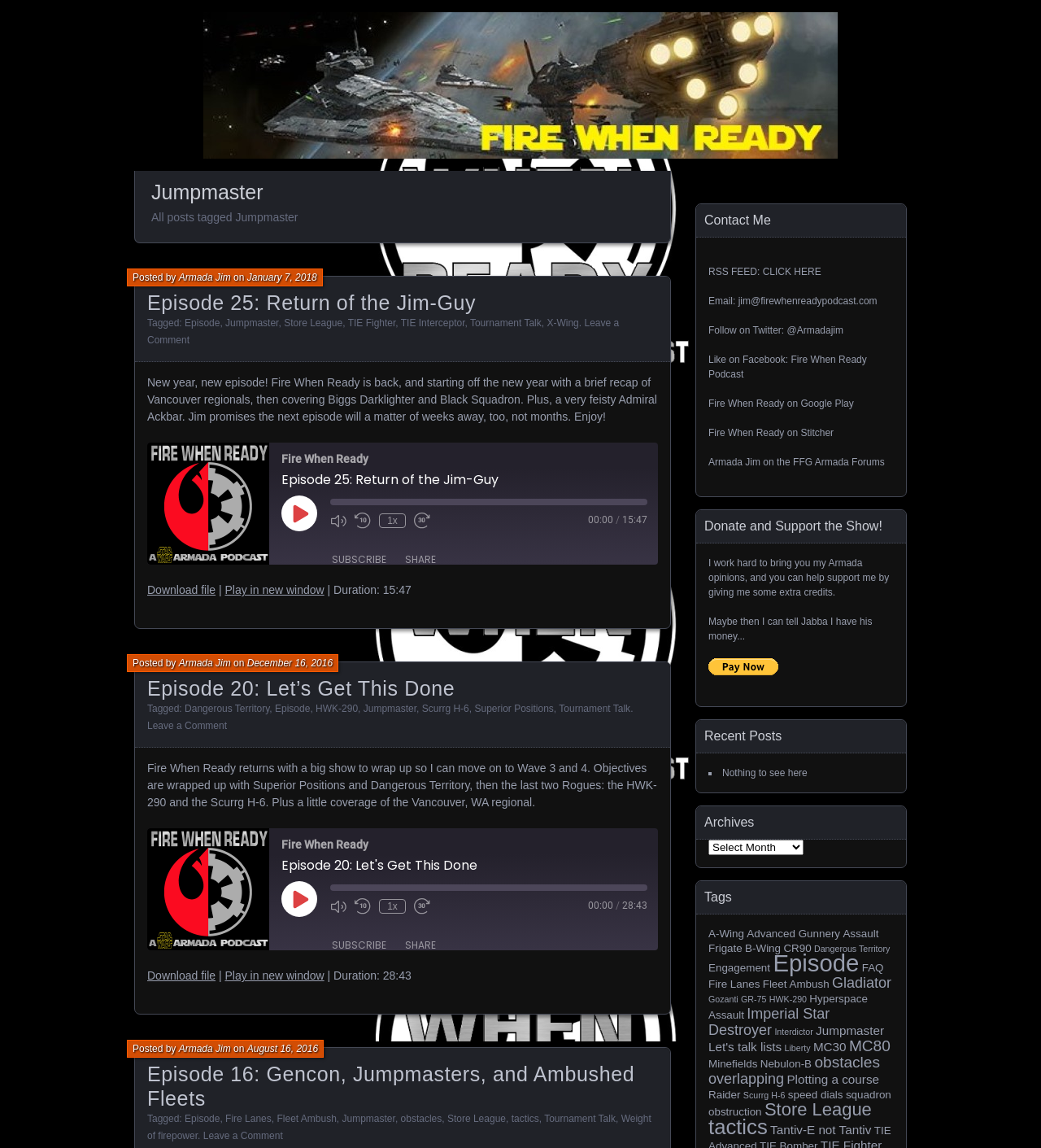What is the title of the first episode? Using the information from the screenshot, answer with a single word or phrase.

Episode 25: Return of the Jim-Guy